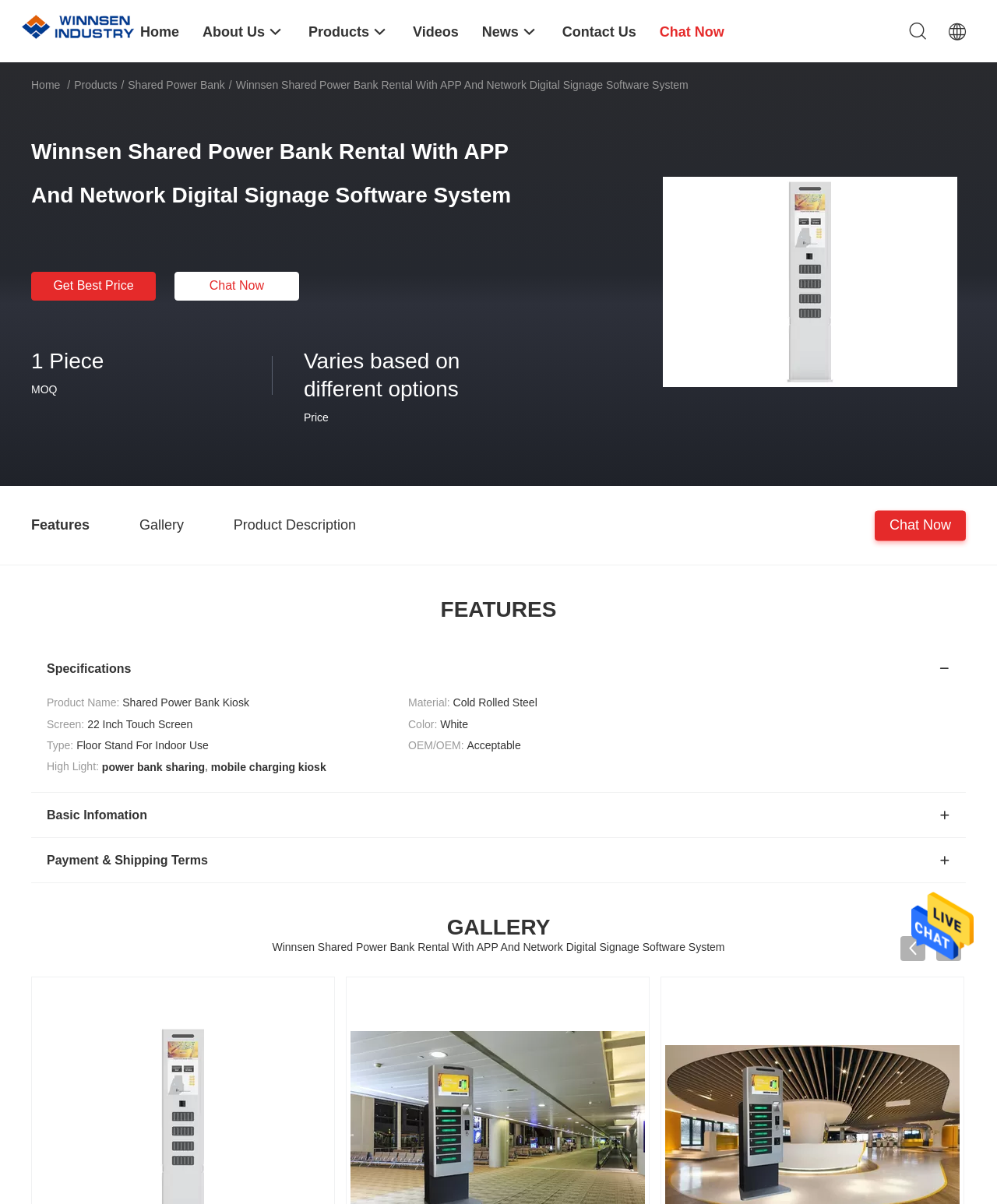Determine the bounding box coordinates of the clickable area required to perform the following instruction: "Send a message". The coordinates should be represented as four float numbers between 0 and 1: [left, top, right, bottom].

[0.914, 0.795, 0.977, 0.806]